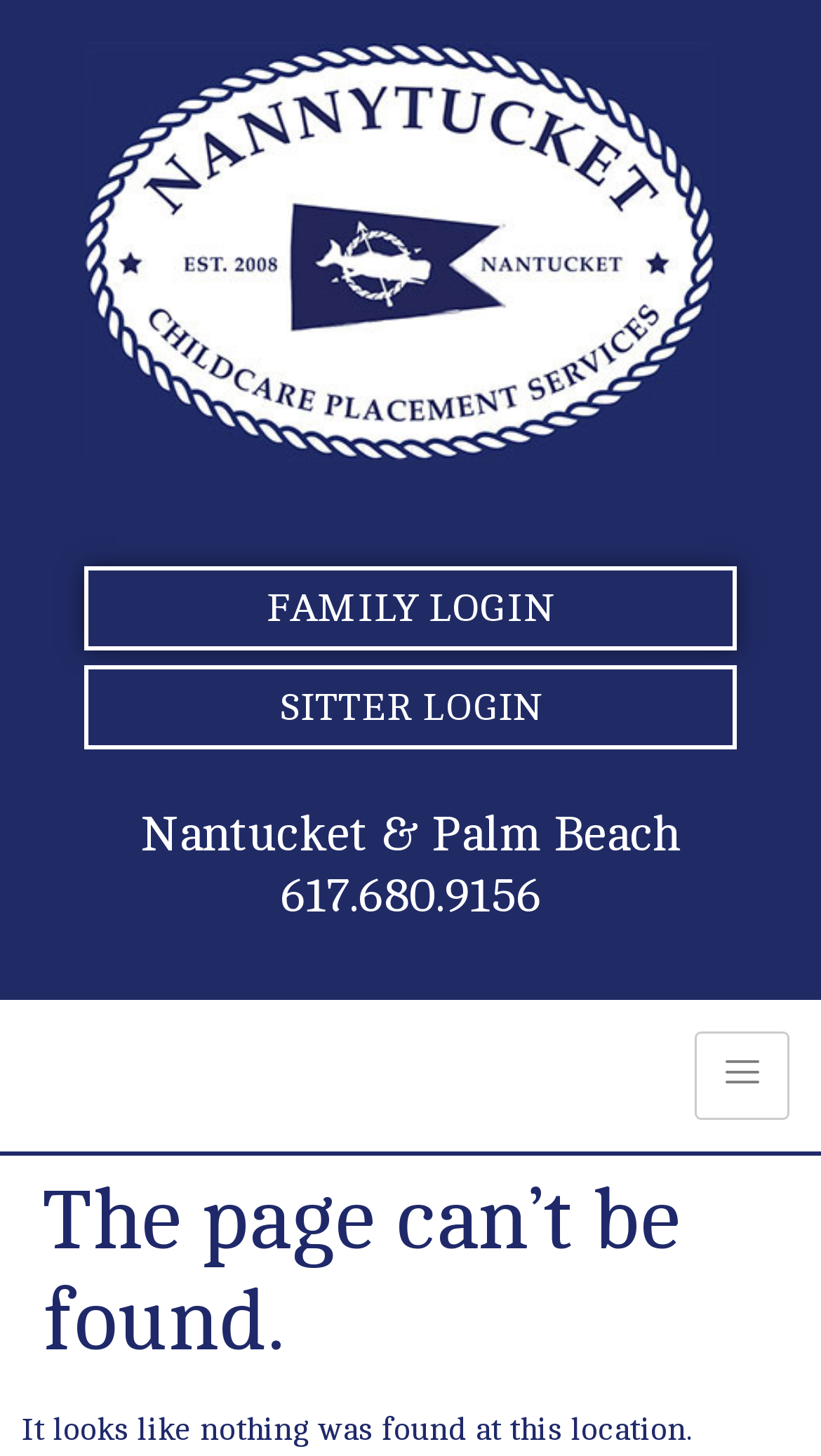Answer the following query with a single word or phrase:
What is the name of the location mentioned?

Nantucket